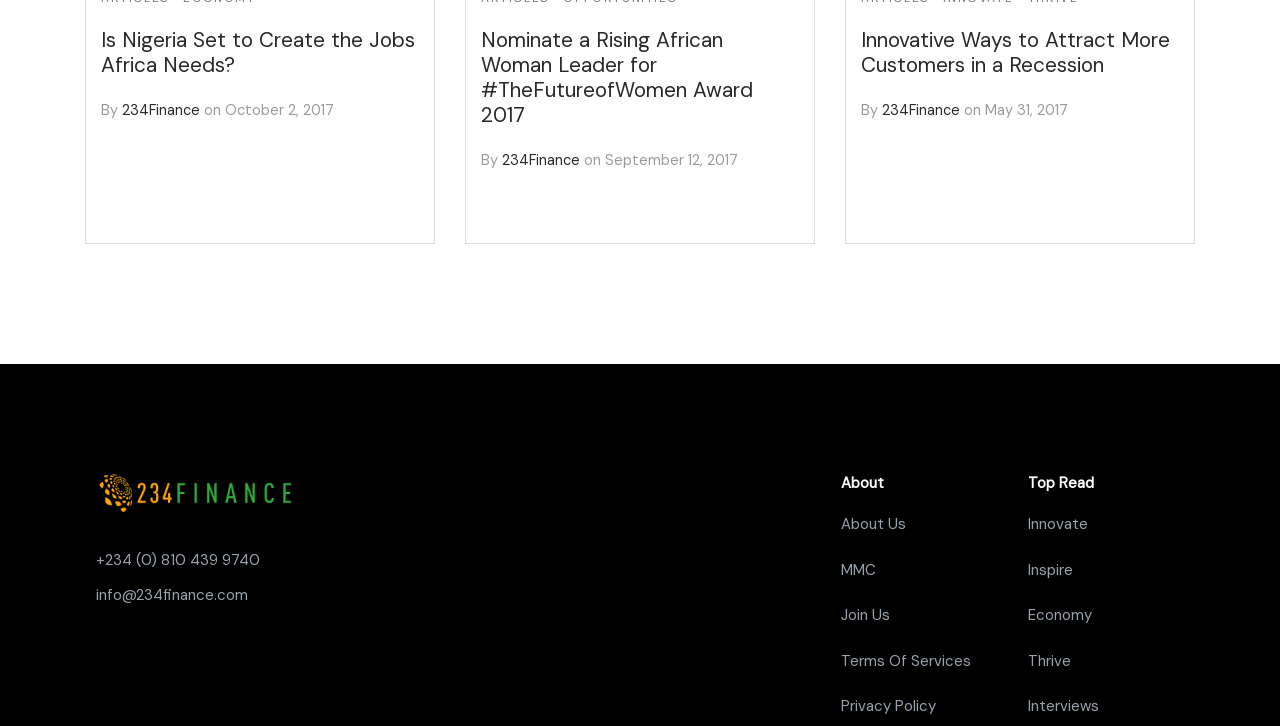Select the bounding box coordinates of the element I need to click to carry out the following instruction: "Click on the 'corretor texto' link".

None